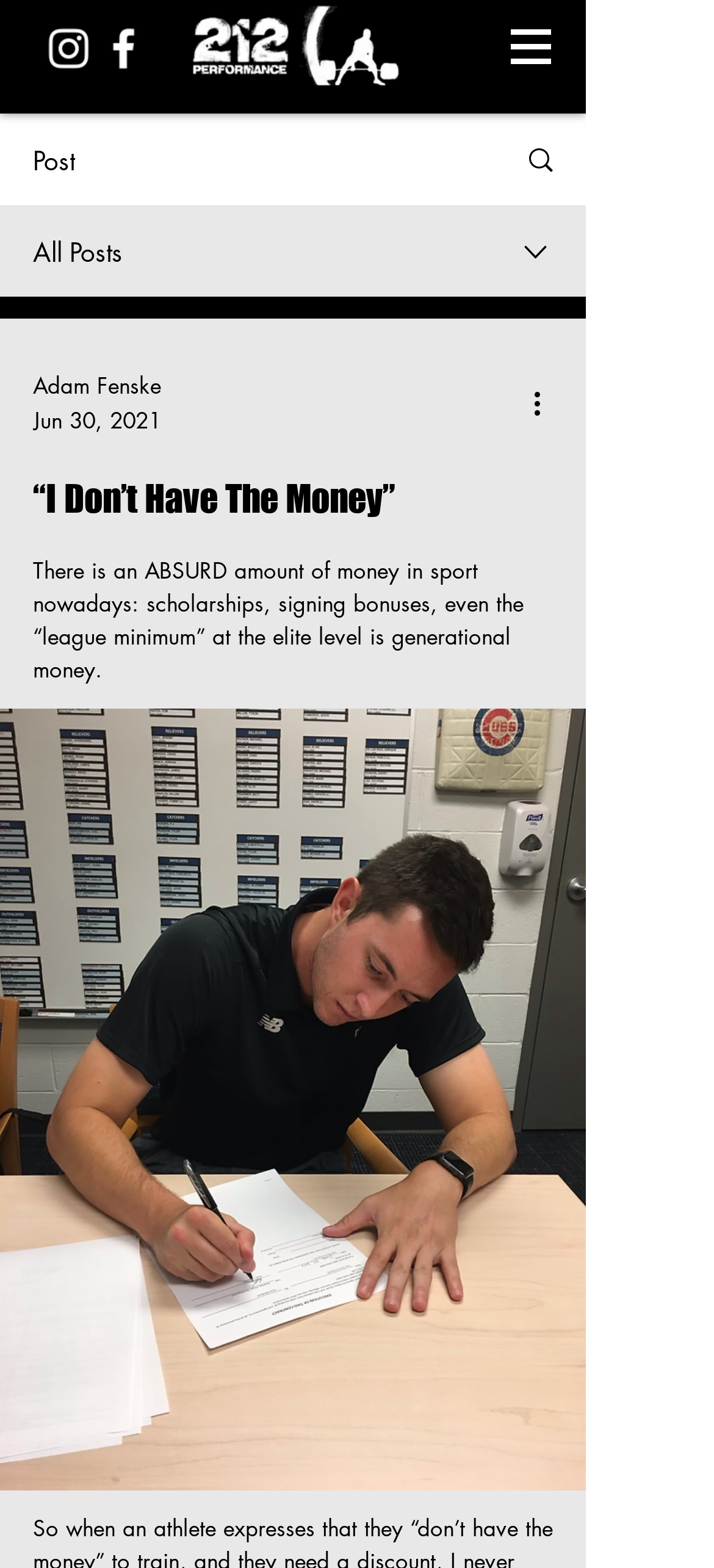Is the 'More actions' button pressed?
Can you provide an in-depth and detailed response to the question?

I determined this by examining the button element with the text 'More actions', which has a pressed attribute set to false, indicating that it is not pressed.